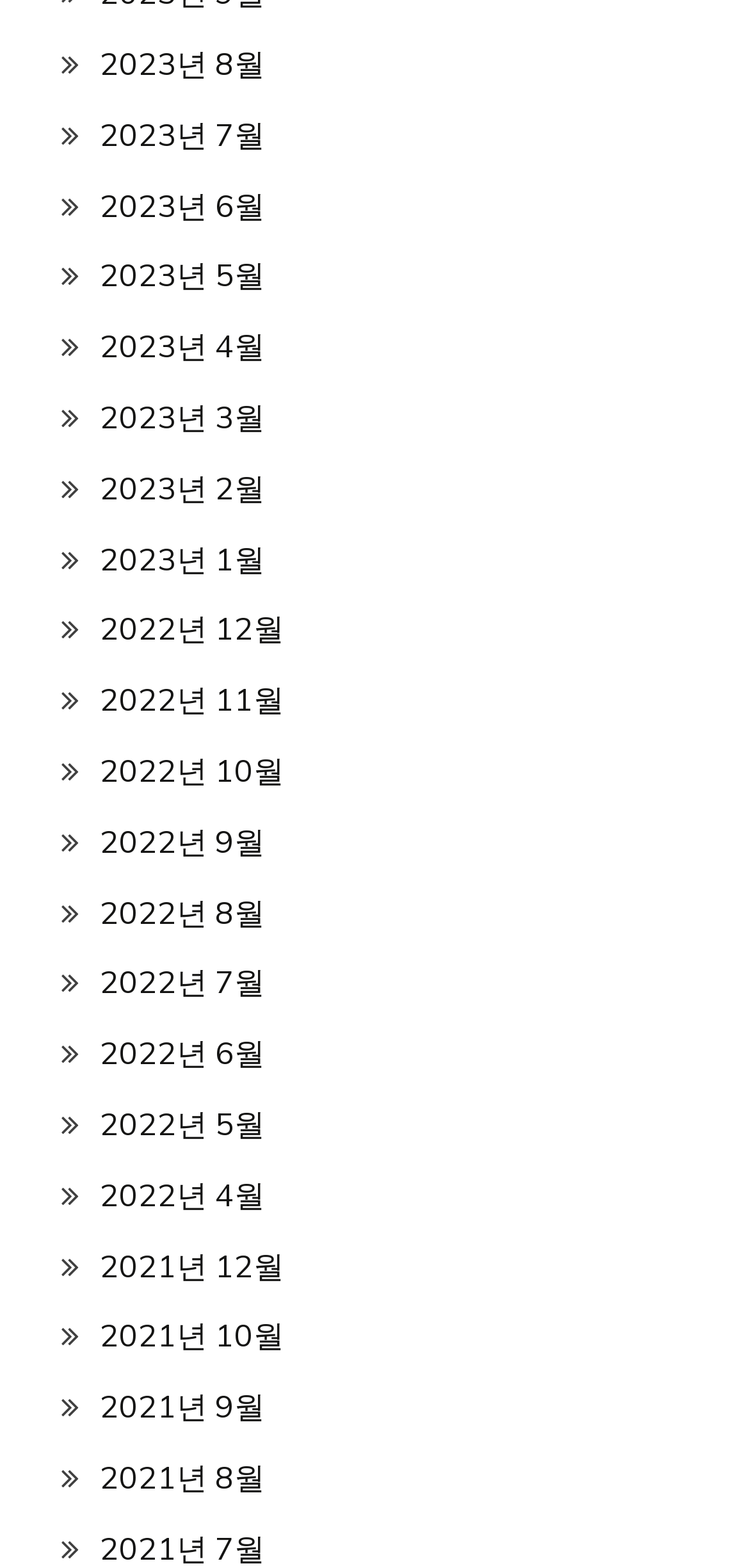Could you highlight the region that needs to be clicked to execute the instruction: "View archives for 2022년 12월"?

[0.133, 0.389, 0.379, 0.413]